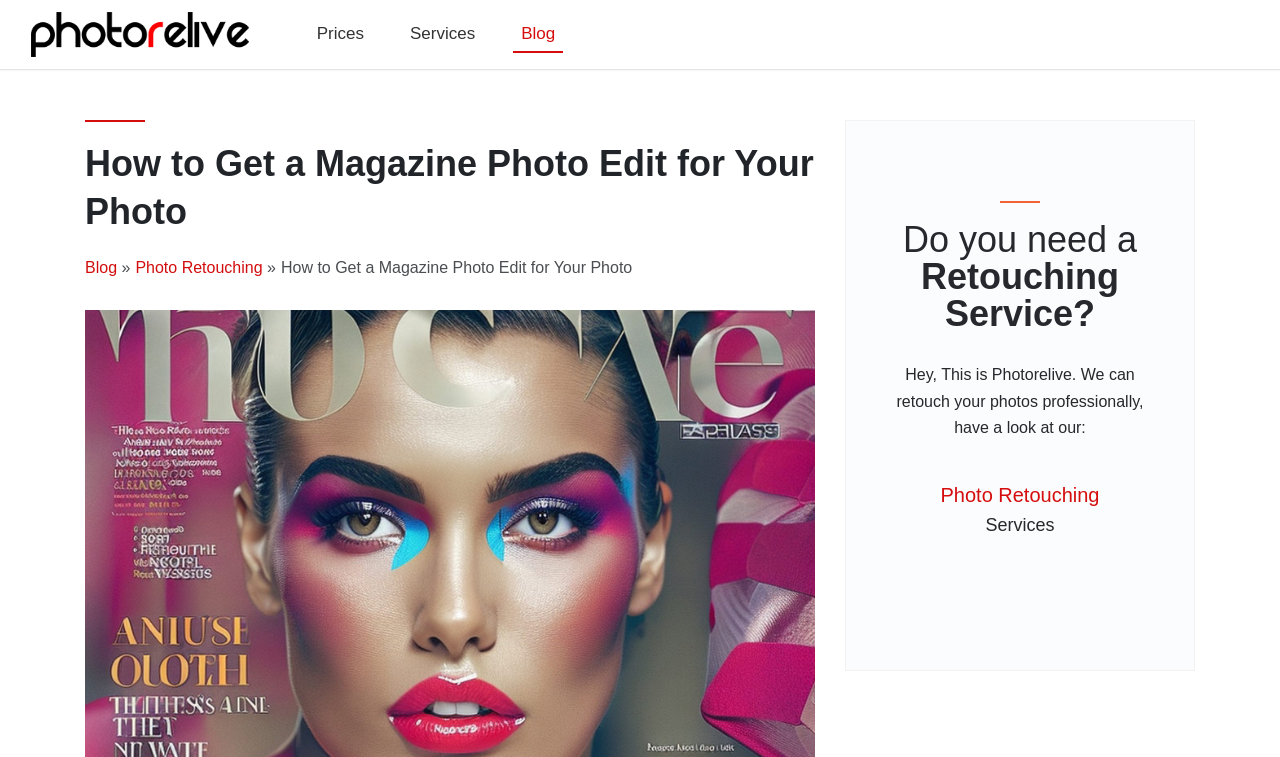Please give a short response to the question using one word or a phrase:
What is the topic of the blog?

Photo Retouching